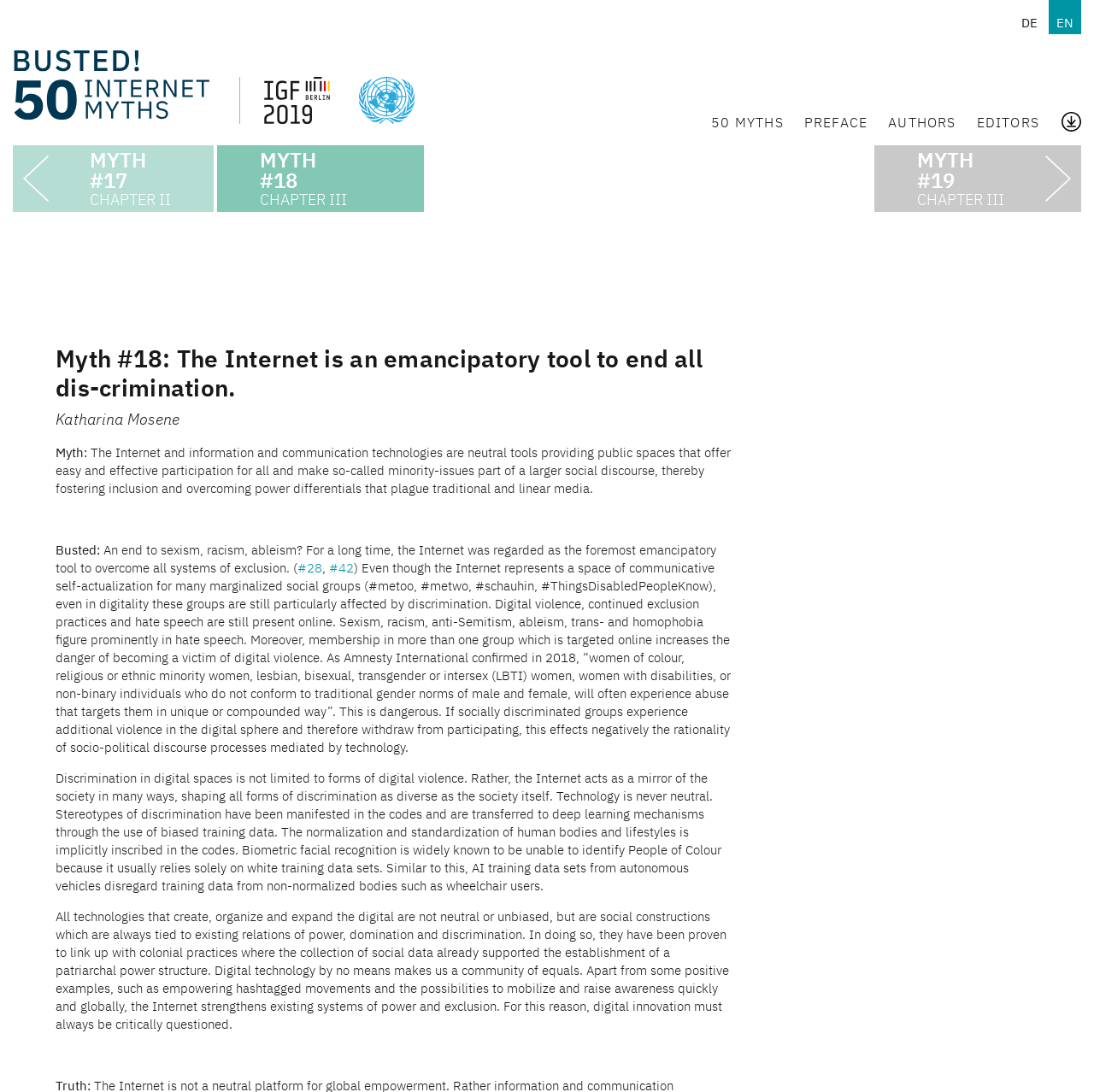How many myths are listed in Chapter III?
Refer to the image and offer an in-depth and detailed answer to the question.

I counted the number of link elements with bounding box coordinates starting from [0.346, 0.183, 0.654, 0.213] to [0.346, 0.393, 0.654, 0.408], which correspond to the myths listed in Chapter III.